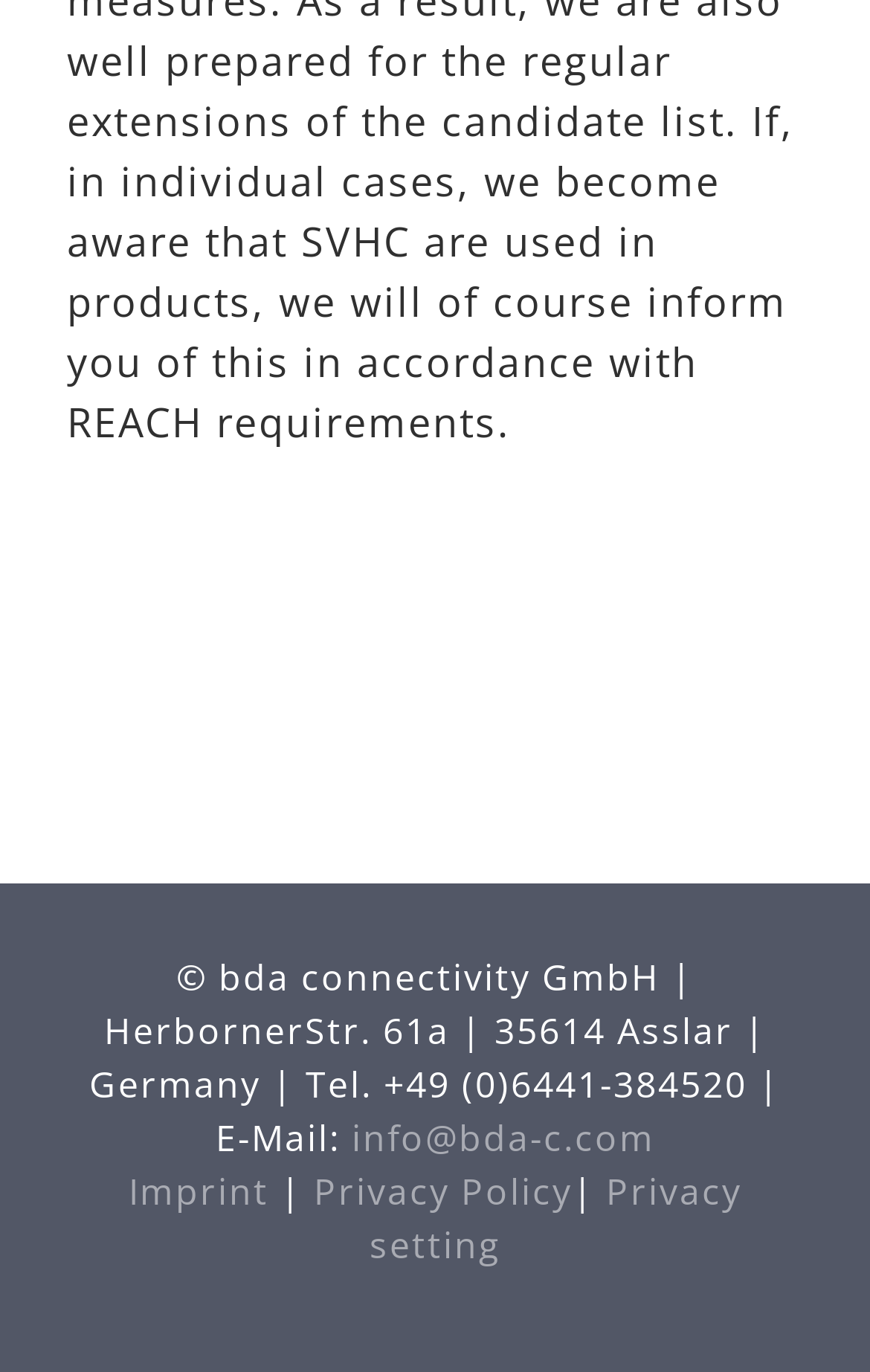What is the email address for contact?
By examining the image, provide a one-word or phrase answer.

info@bda-c.com